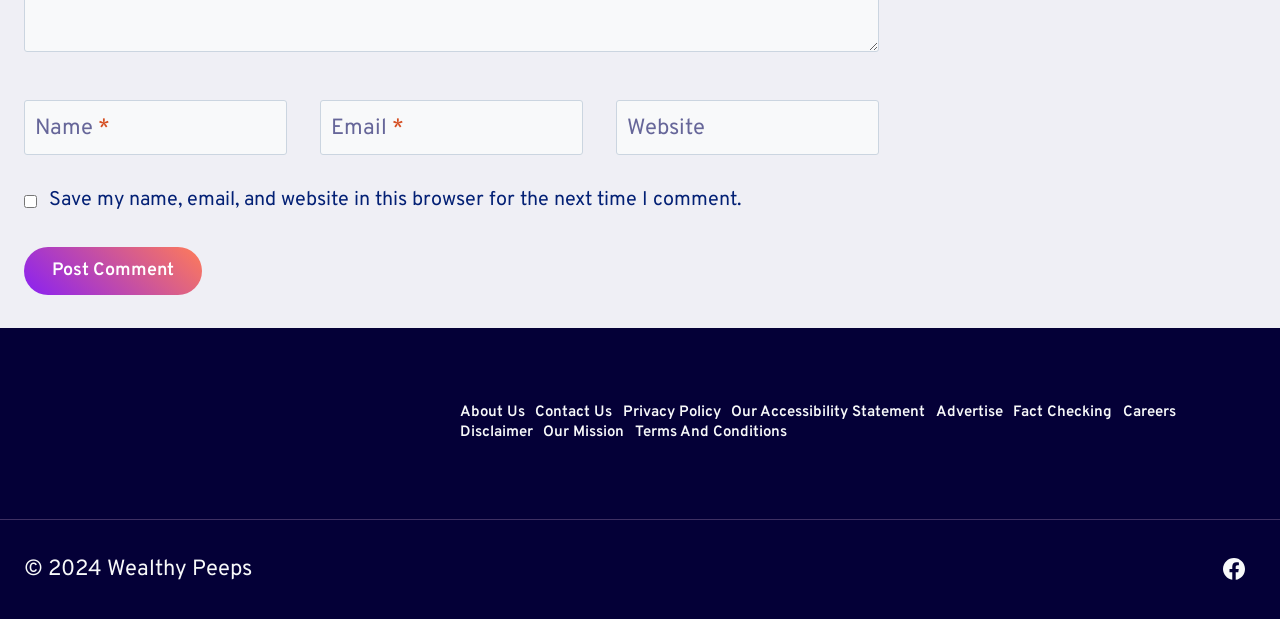Provide a one-word or one-phrase answer to the question:
What is the label of the checkbox?

Save my name, email, and website in this browser for the next time I comment.